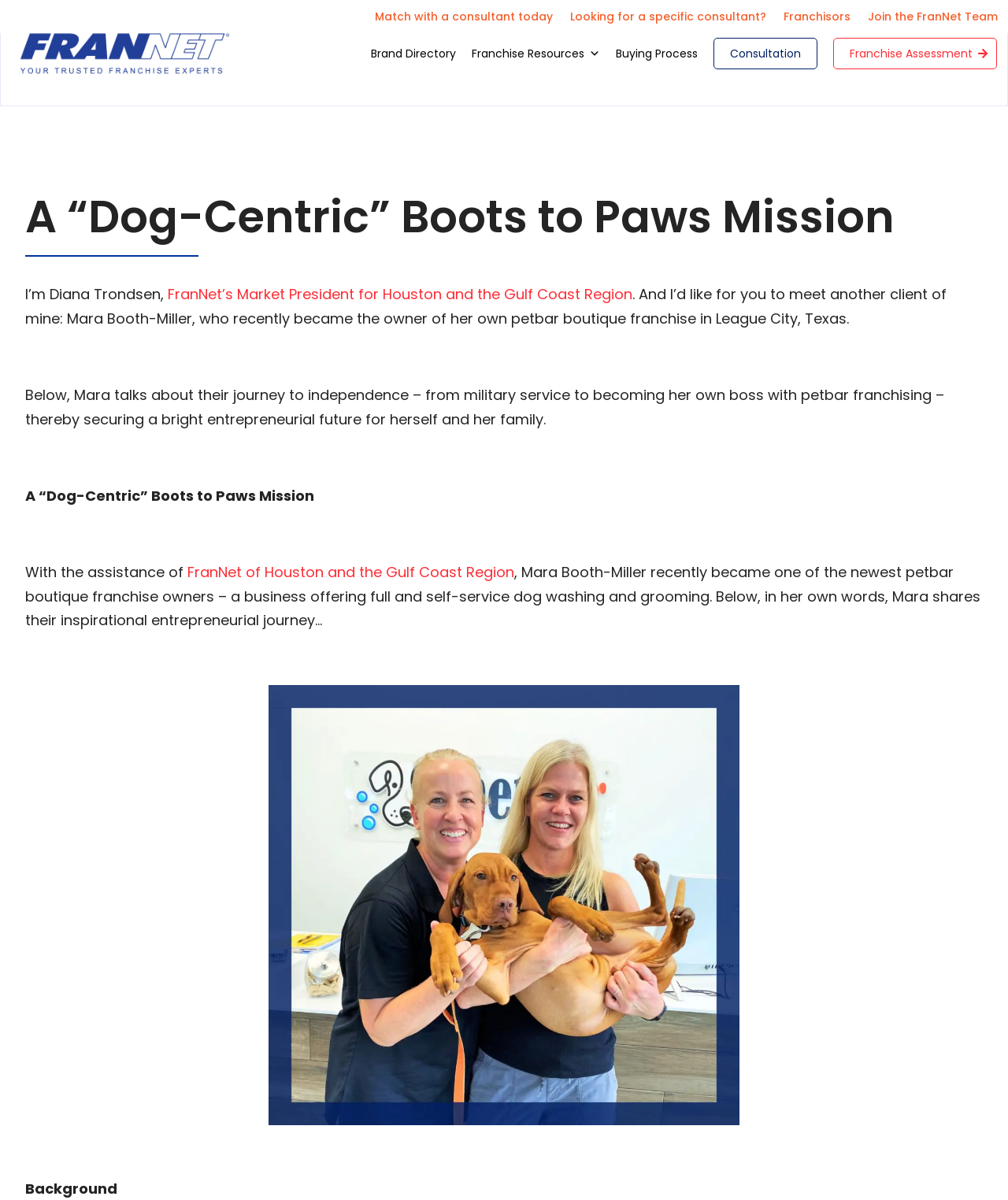What is the location of Mara's petbar boutique franchise? Based on the screenshot, please respond with a single word or phrase.

League City, Texas